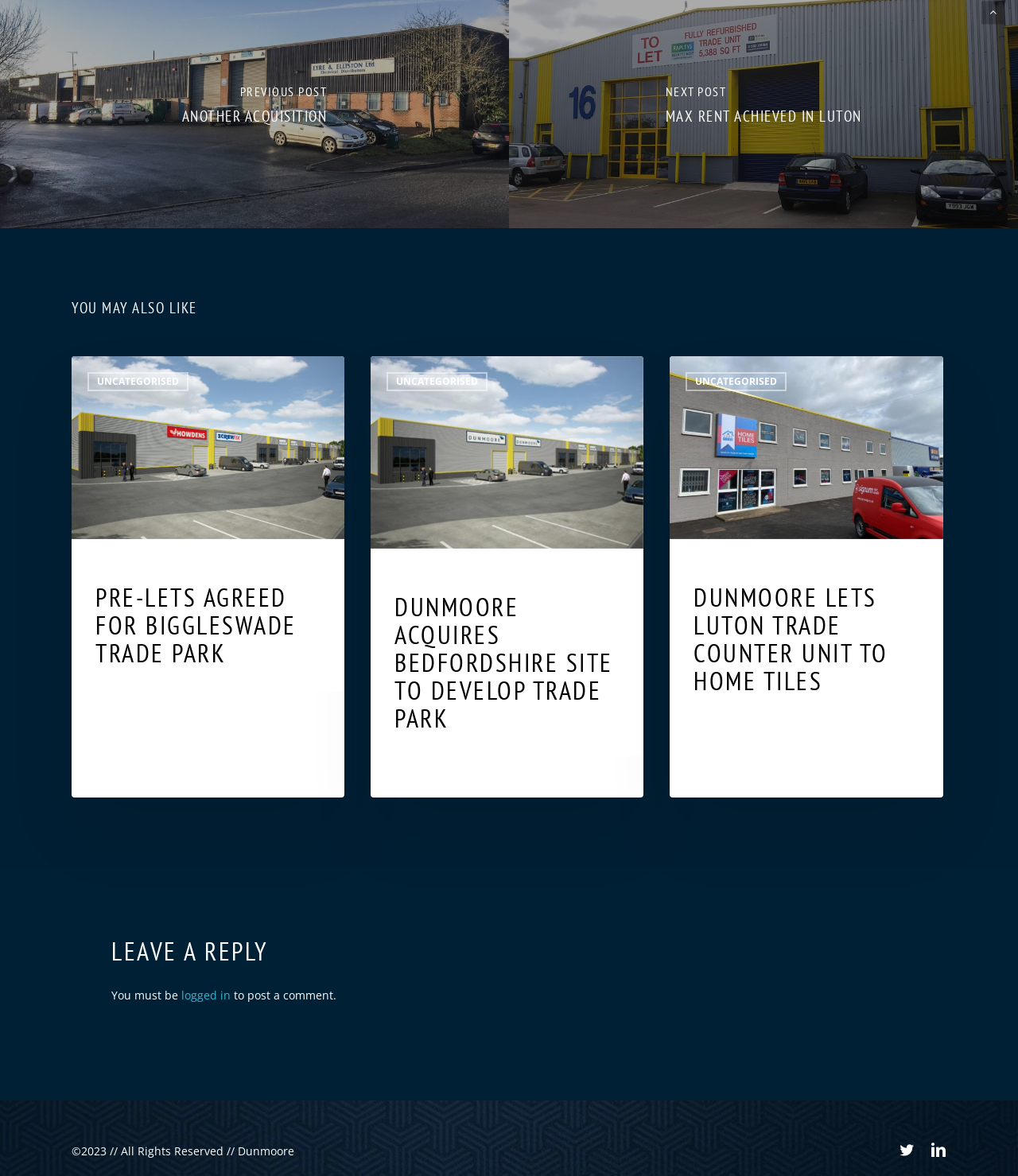Determine the bounding box coordinates of the element's region needed to click to follow the instruction: "Click on the 'twitter' link". Provide these coordinates as four float numbers between 0 and 1, formatted as [left, top, right, bottom].

[0.884, 0.969, 0.898, 0.986]